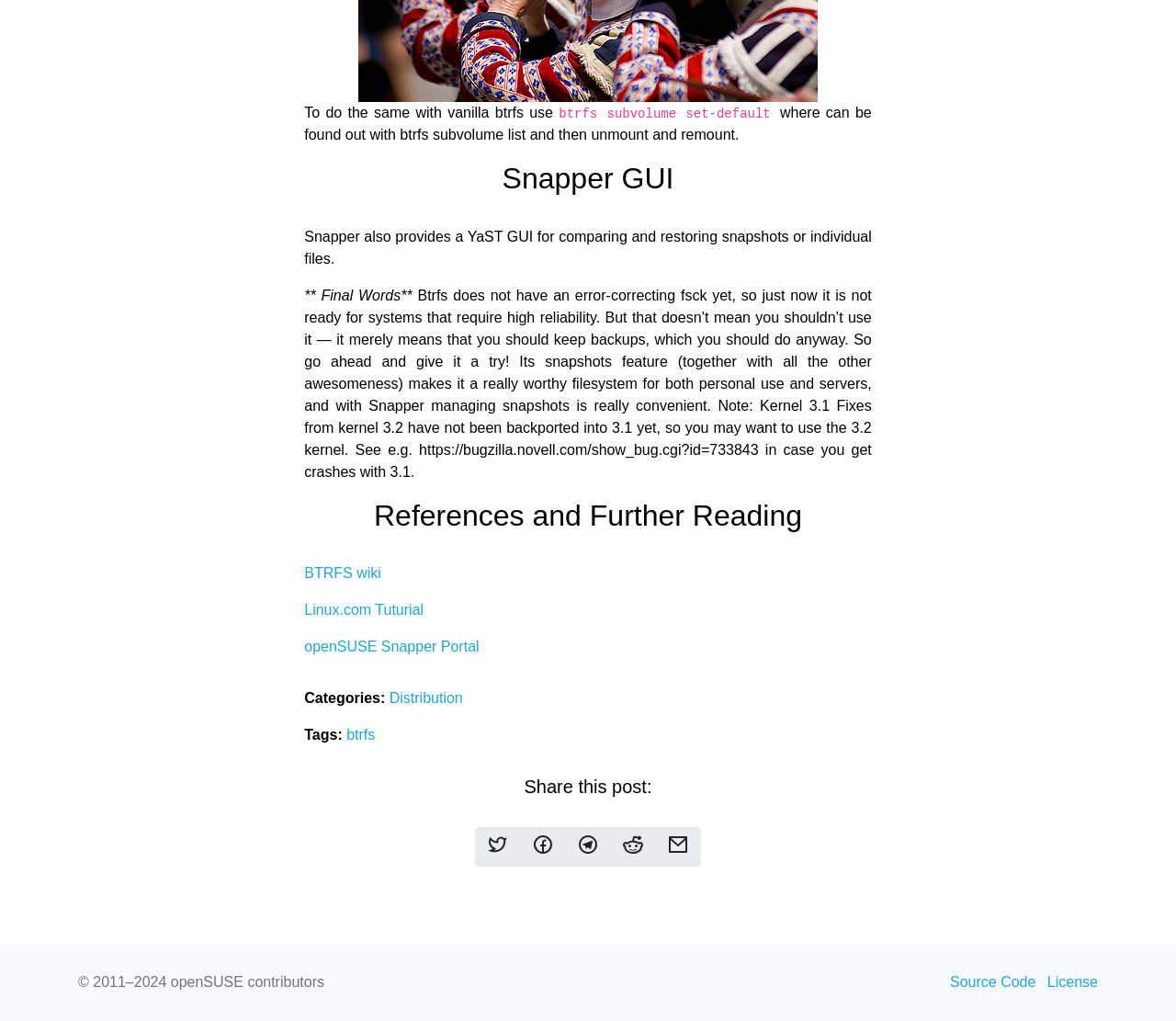Respond to the question below with a single word or phrase:
What is Snapper GUI used for?

comparing and restoring snapshots